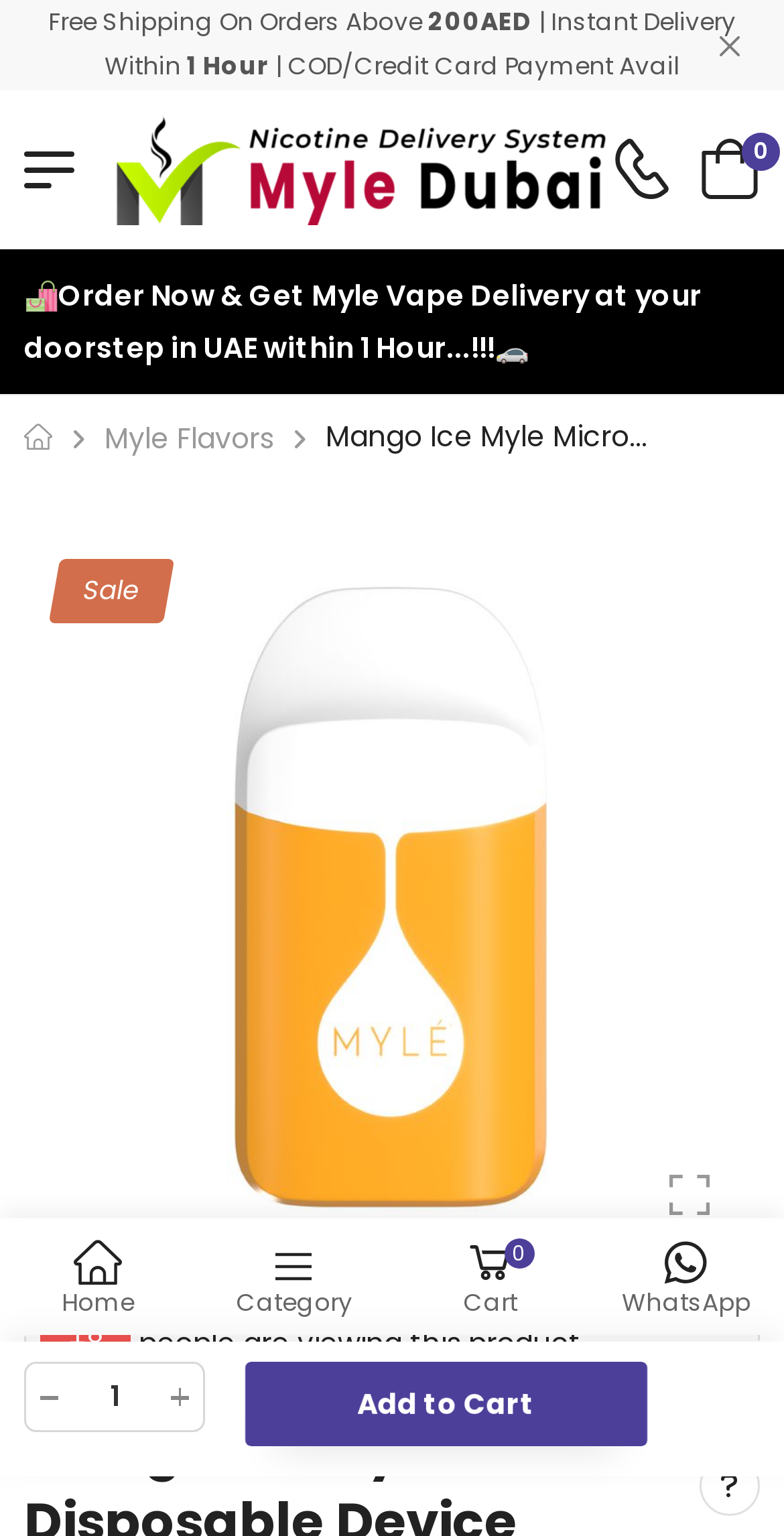What is the delivery time for orders in UAE?
Can you give a detailed and elaborate answer to the question?

The webpage displays a static text 'Instant Delivery Within 1 Hour' which indicates that the delivery time for orders in UAE is 1 hour.